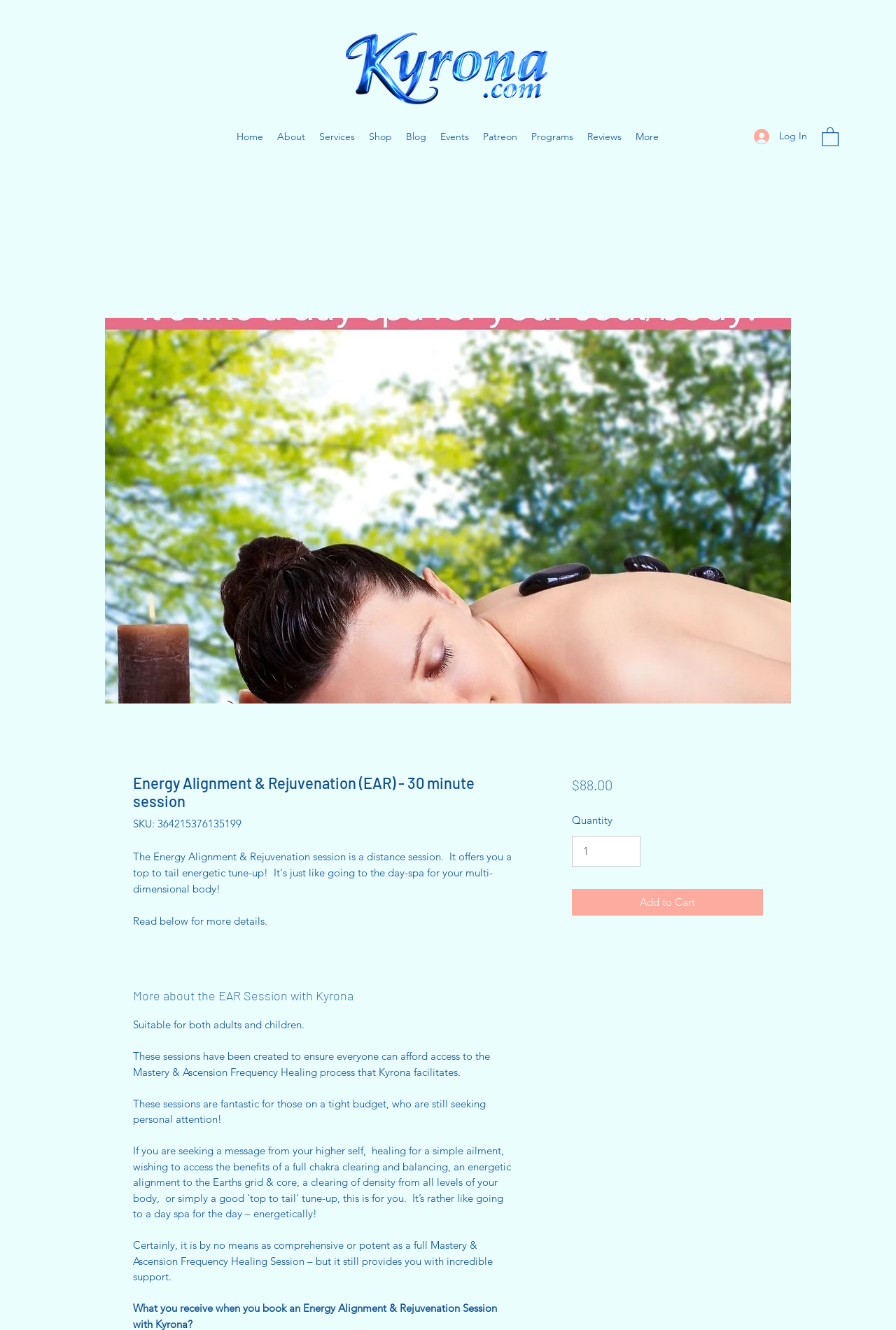Find the bounding box coordinates of the element to click in order to complete the given instruction: "Click on the 'HOME' link."

None